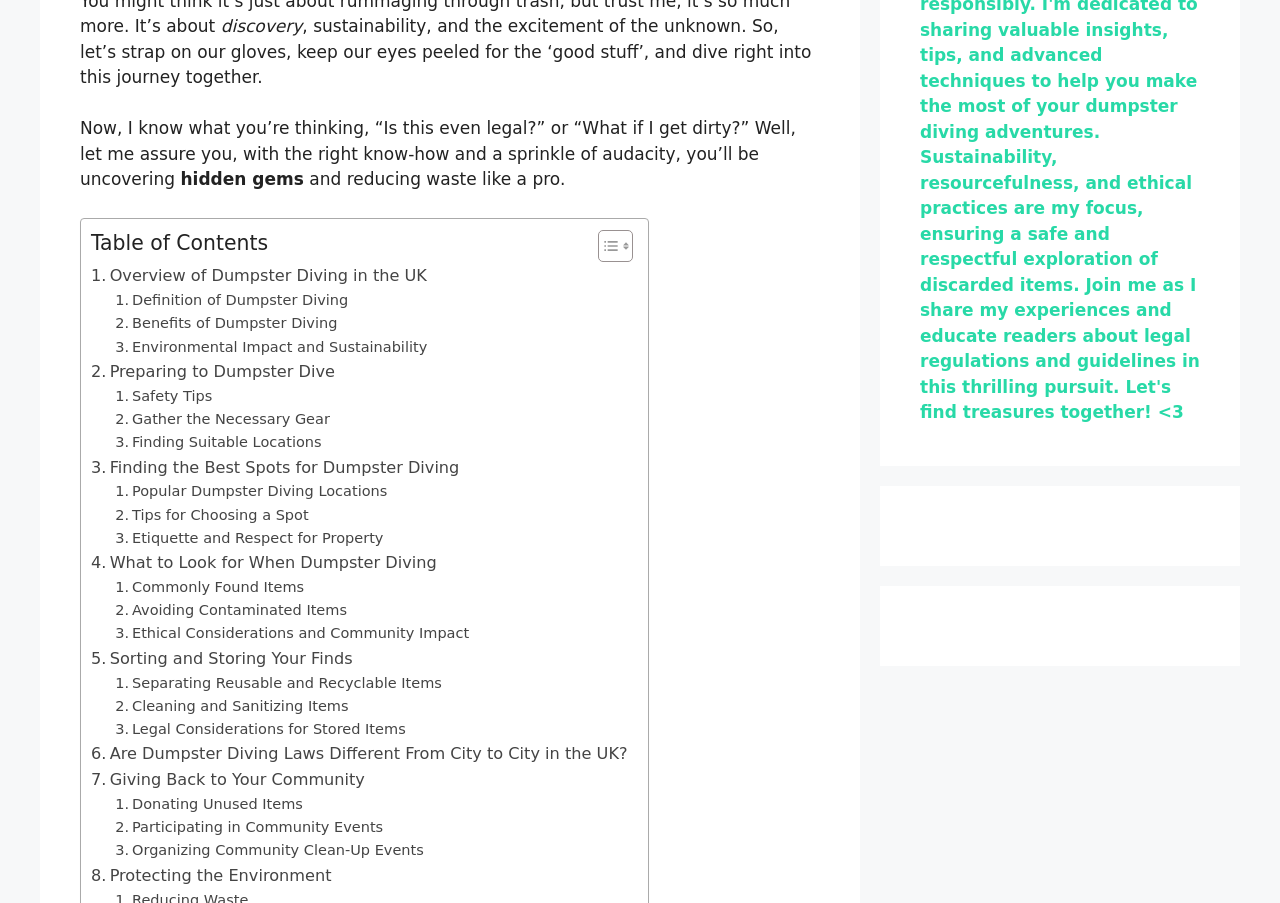Analyze the image and deliver a detailed answer to the question: What is the purpose of the 'Toggle Table of Content' button?

The presence of the 'Toggle Table of Content' button suggests that it allows users to toggle the visibility of the table of contents, making it easier to navigate the webpage.